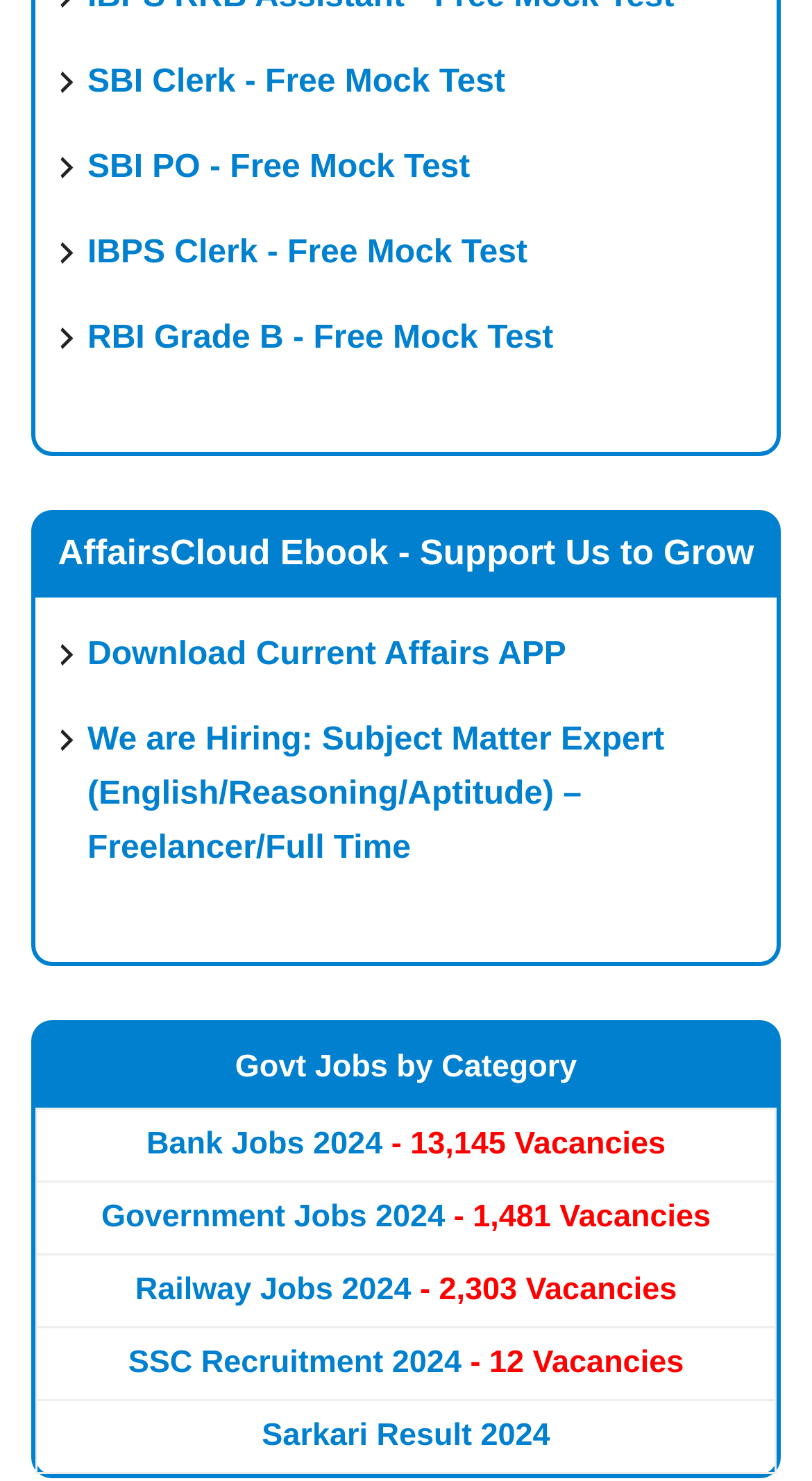How many vacancies are available for Bank Jobs 2024?
Please provide a single word or phrase as the answer based on the screenshot.

13,145